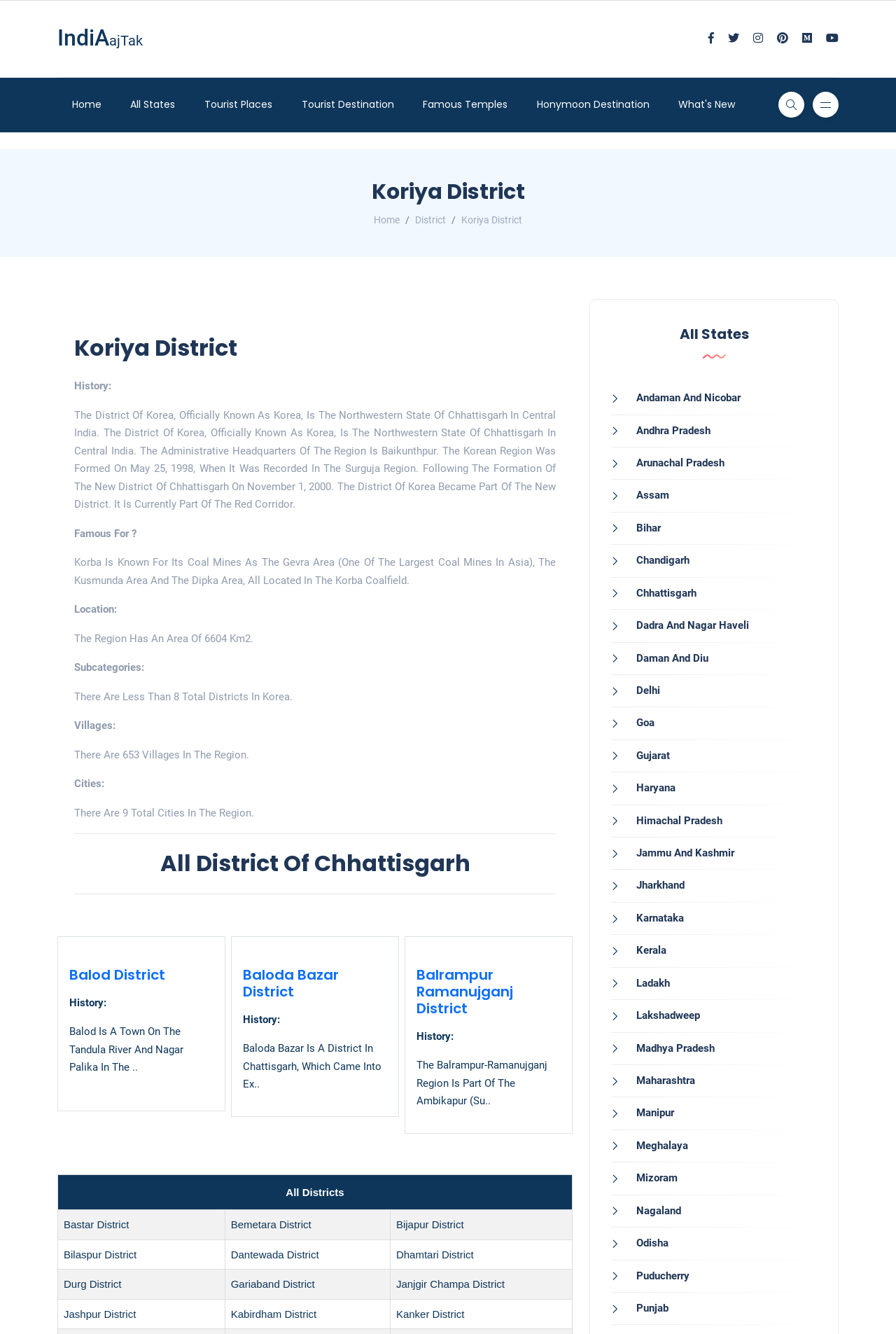Respond with a single word or phrase to the following question: How many villages are there in the region?

653